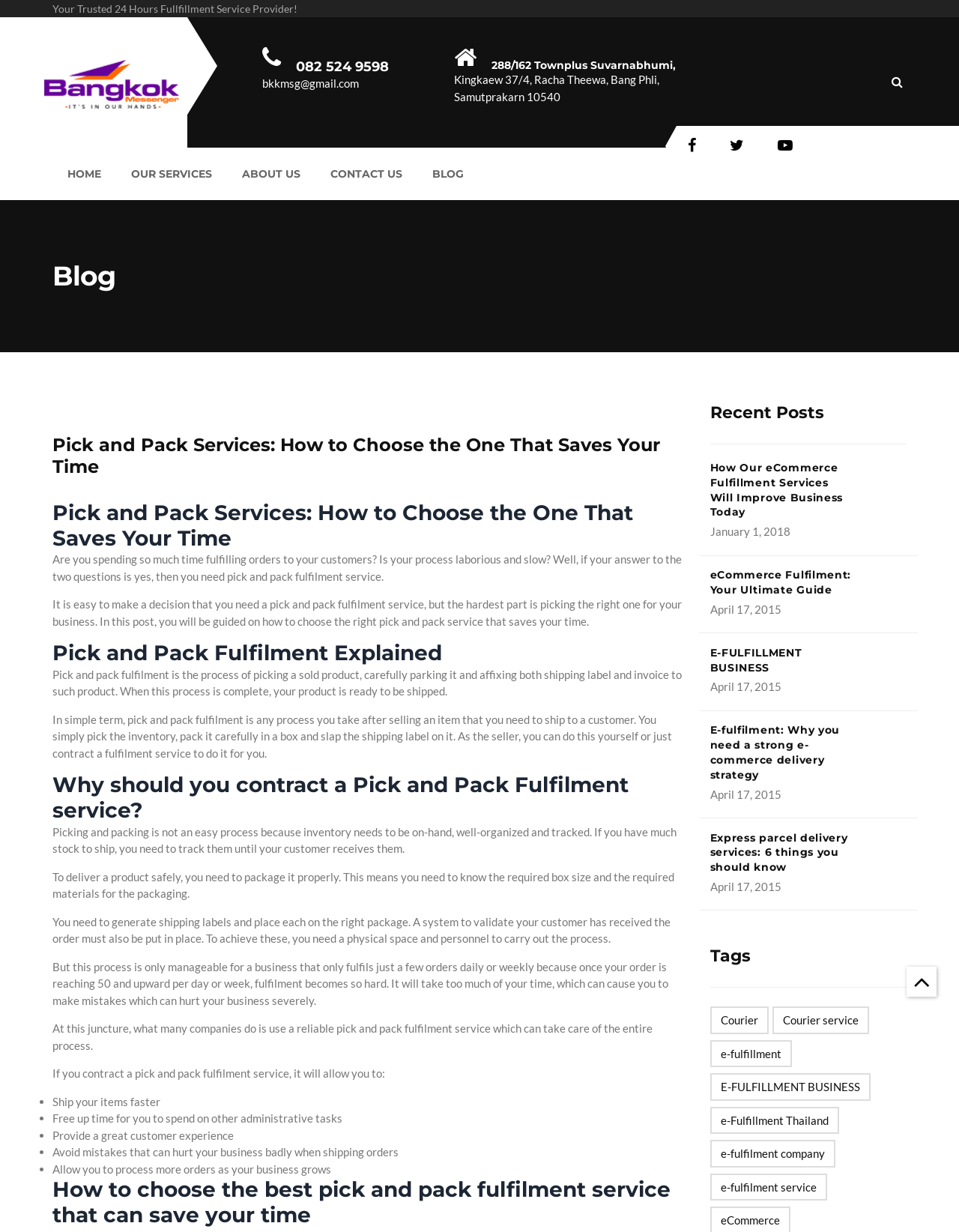Please identify the coordinates of the bounding box for the clickable region that will accomplish this instruction: "Click on 'HOME'".

[0.07, 0.135, 0.105, 0.146]